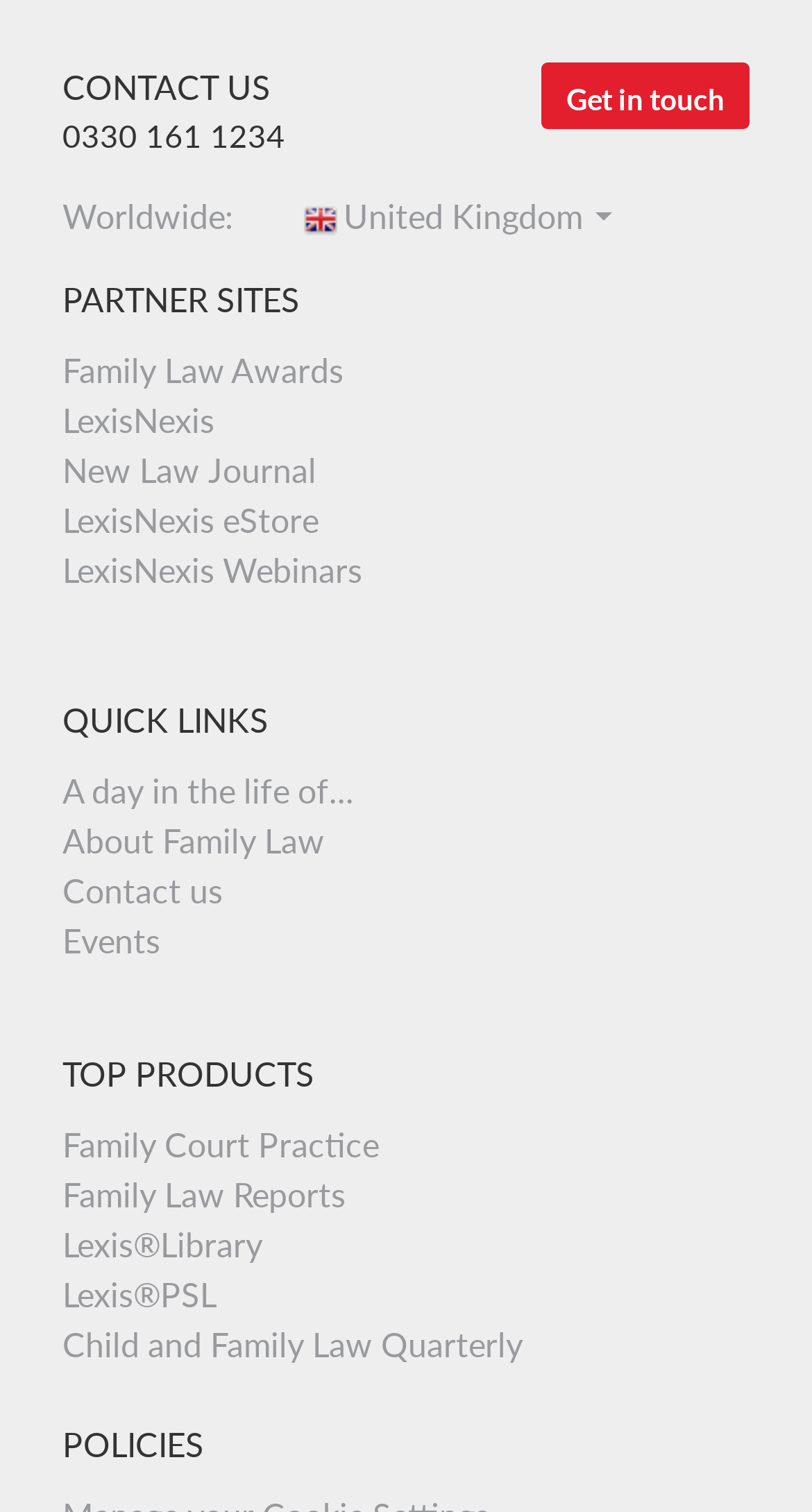Reply to the question with a single word or phrase:
How many 'TOP PRODUCTS' are listed?

5